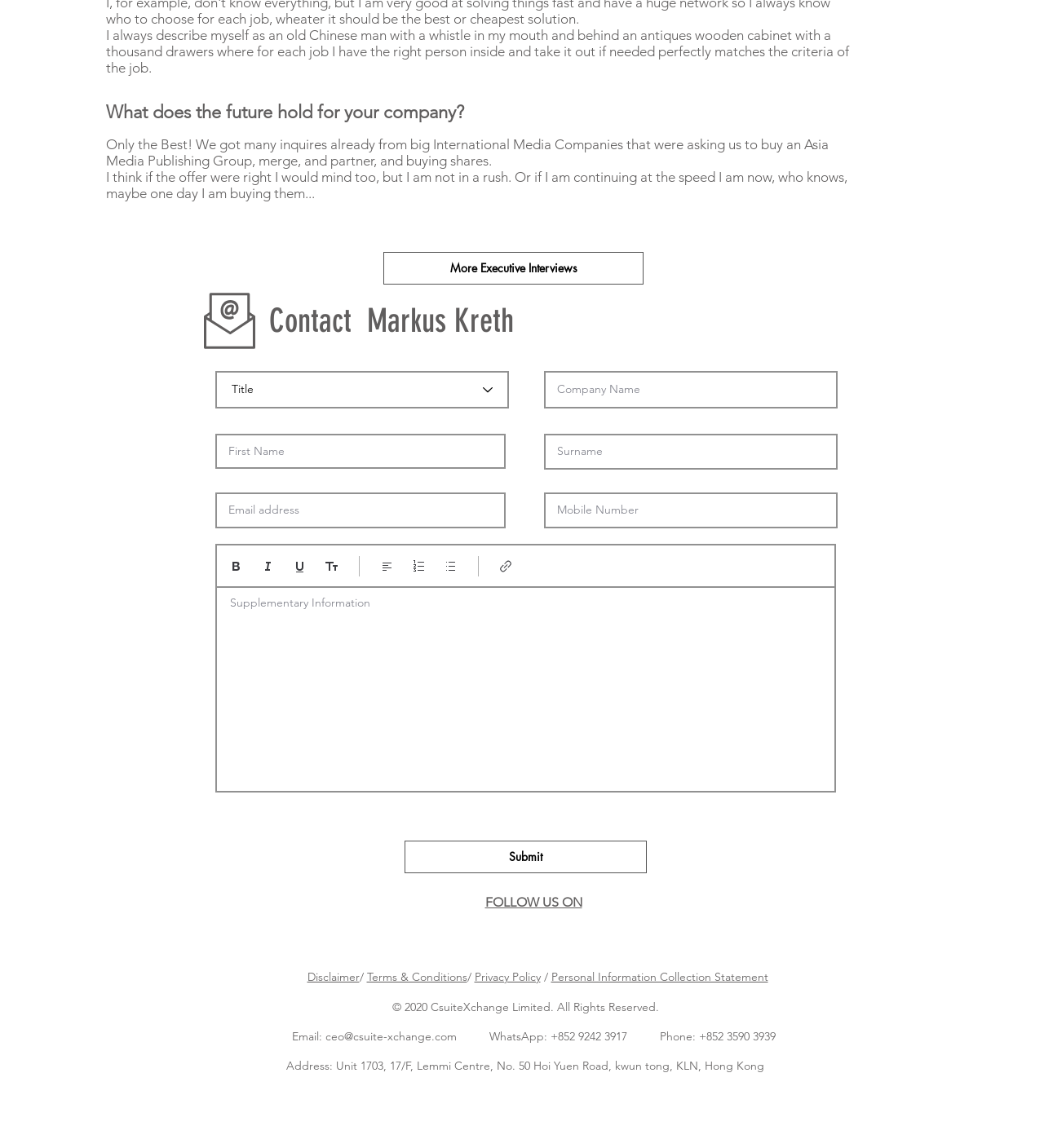What is the company's address?
Please give a detailed and elaborate explanation in response to the question.

I found the company's address at the bottom of the webpage, where it lists the full address as Unit 1703, 17/F, Lemmi Centre, No. 50 Hoi Yuen Road, kwun tong, KLN, Hong Kong.